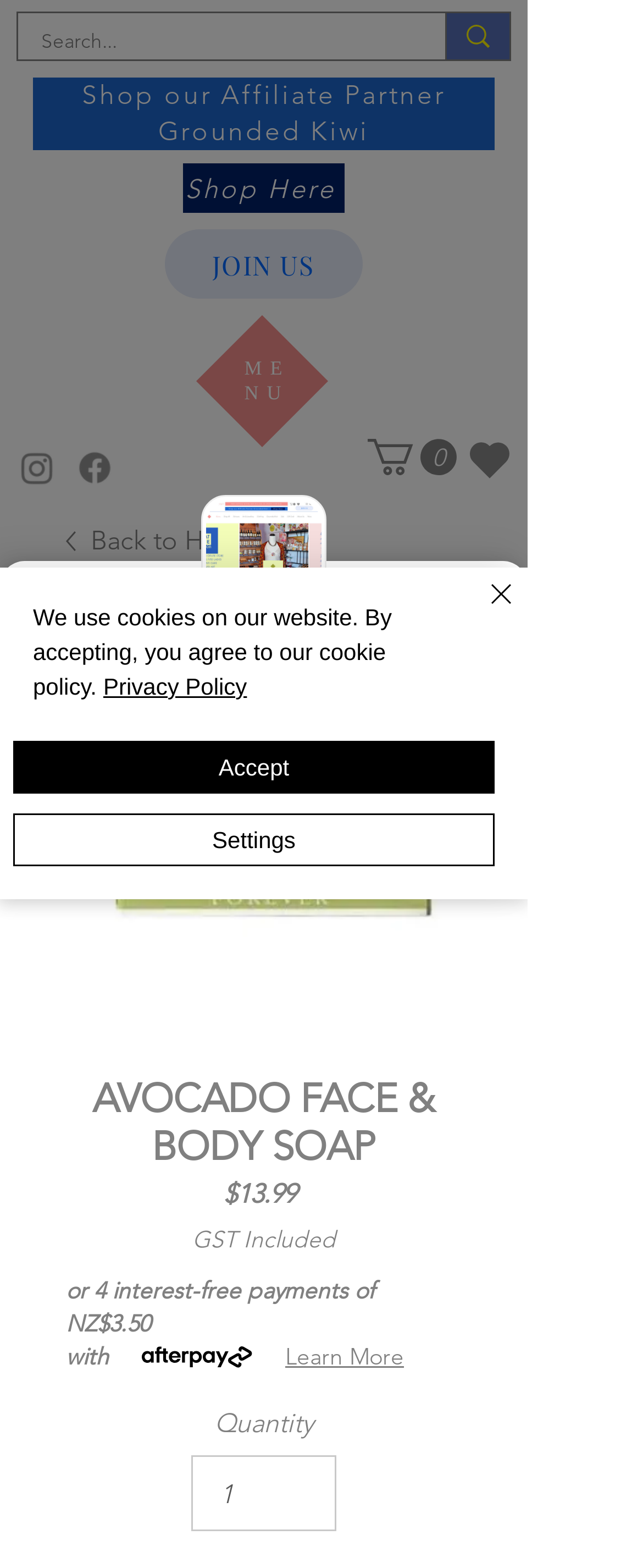Find the bounding box coordinates for the element that must be clicked to complete the instruction: "View cart". The coordinates should be four float numbers between 0 and 1, indicated as [left, top, right, bottom].

[0.572, 0.28, 0.71, 0.303]